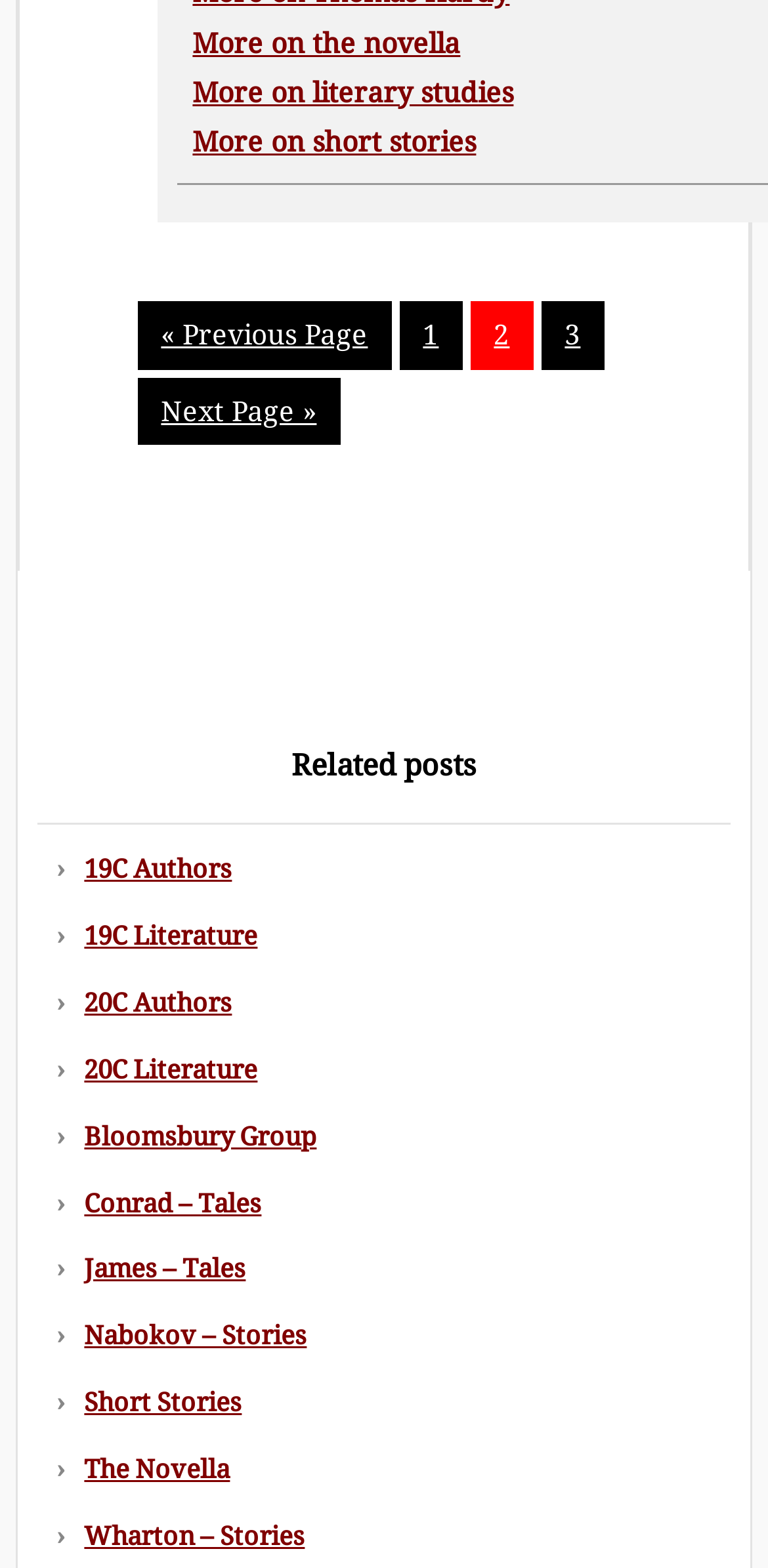What is the topic of the novella?
Examine the screenshot and reply with a single word or phrase.

Not specified